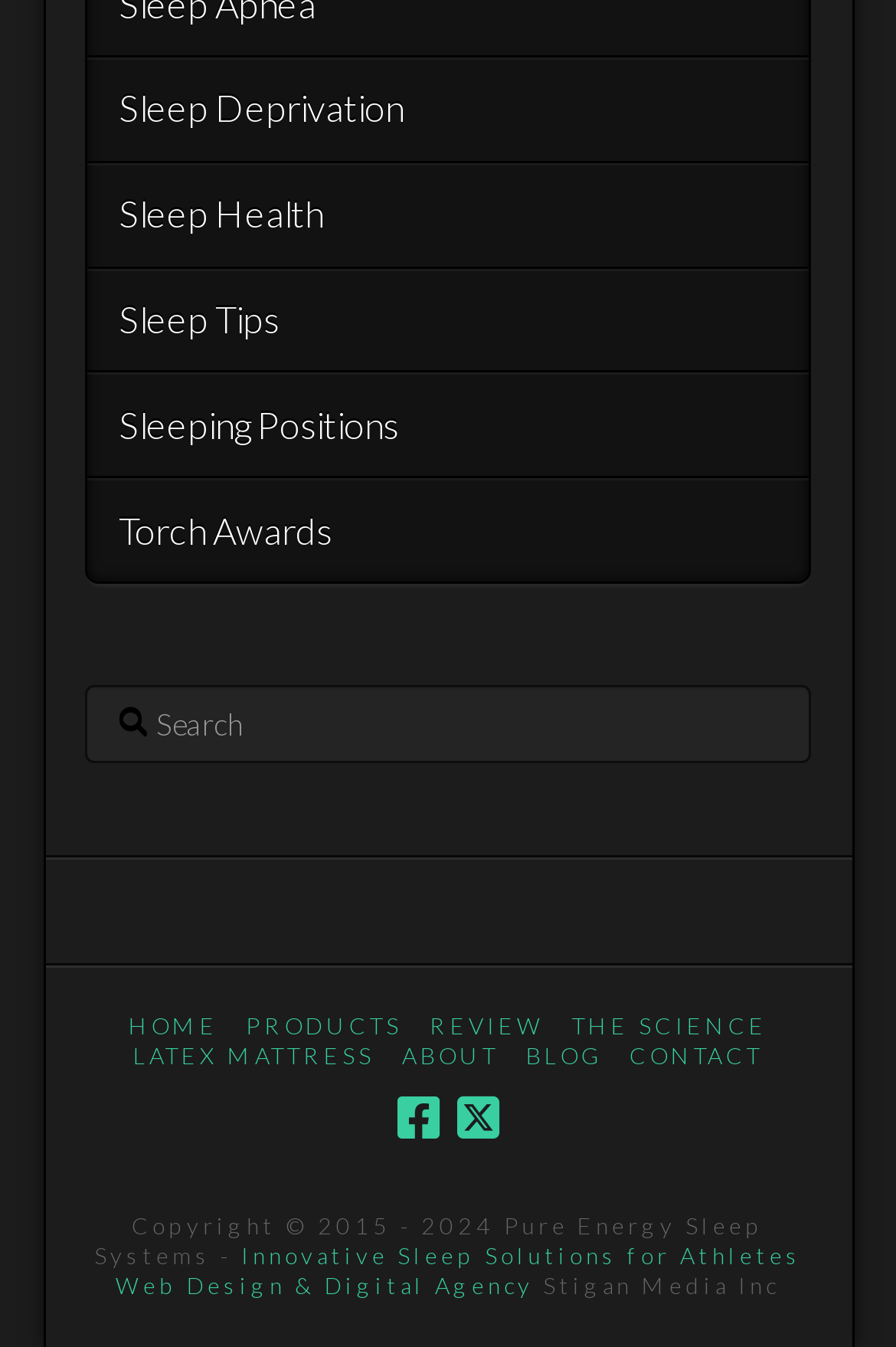Locate the bounding box coordinates of the element that needs to be clicked to carry out the instruction: "Check out the LATEX MATTRESS". The coordinates should be given as four float numbers ranging from 0 to 1, i.e., [left, top, right, bottom].

[0.149, 0.773, 0.418, 0.795]